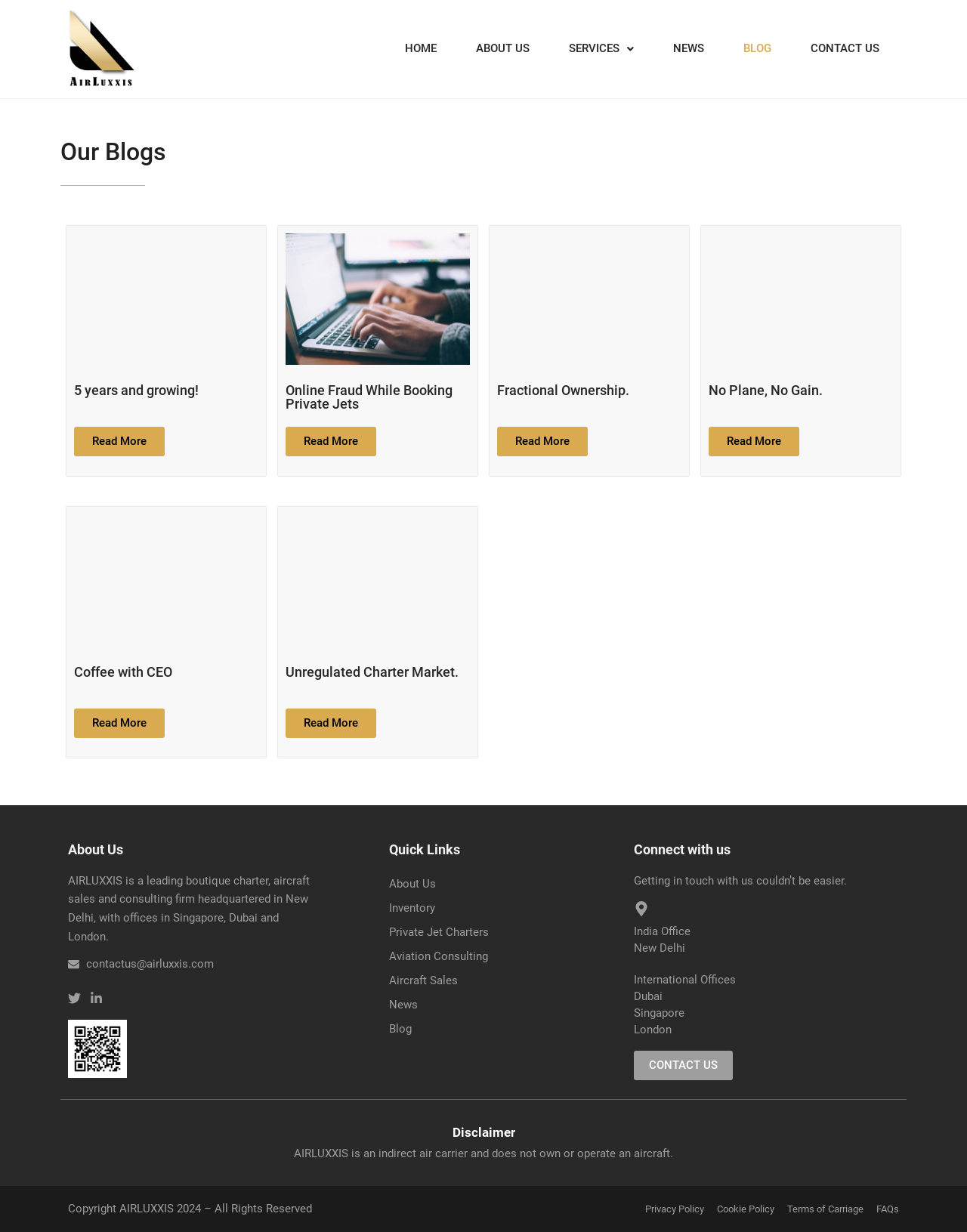Identify the bounding box coordinates of the region that should be clicked to execute the following instruction: "Contact us".

[0.818, 0.026, 0.93, 0.054]